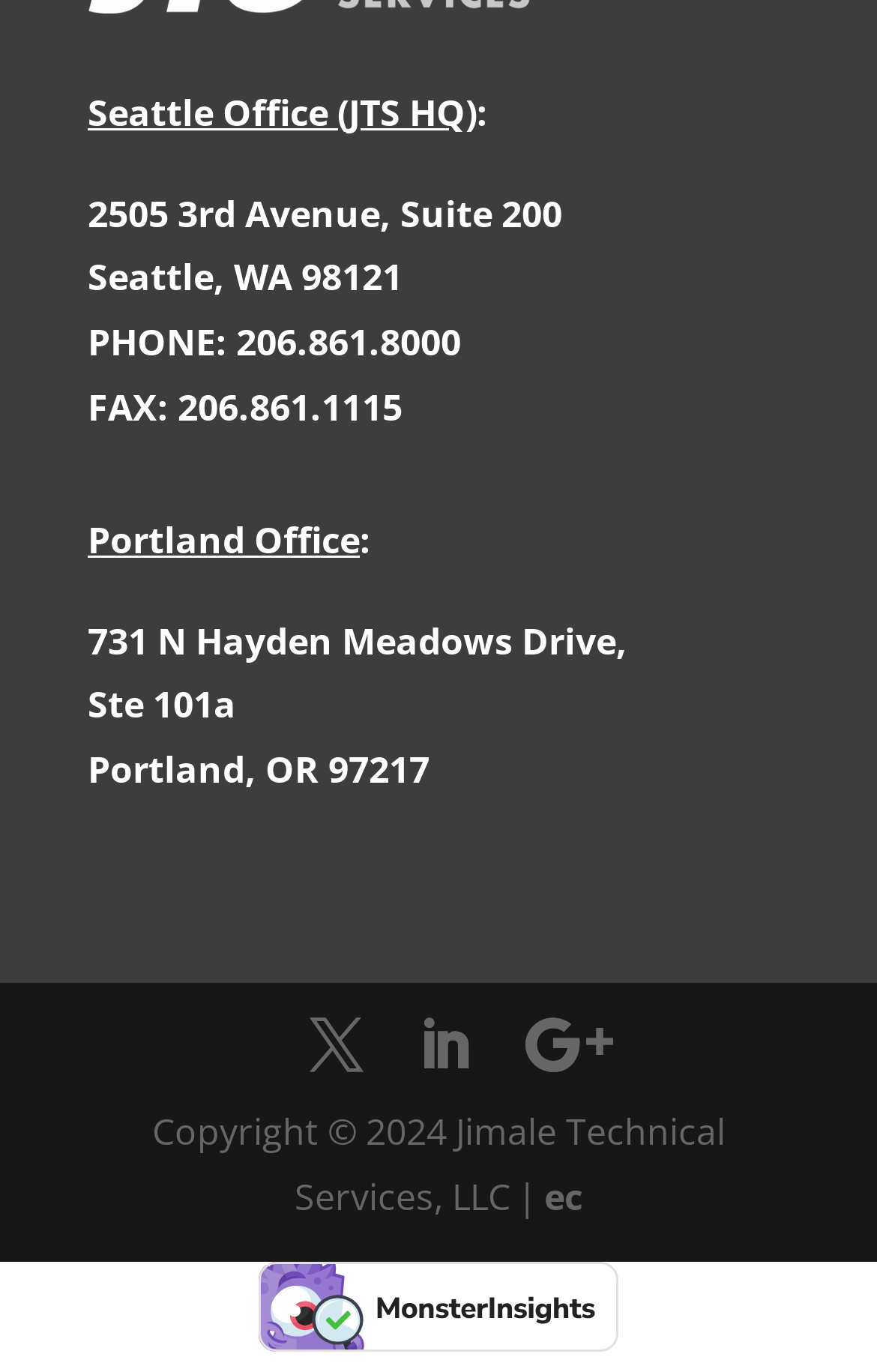How many offices are listed on the page?
Using the image, respond with a single word or phrase.

2